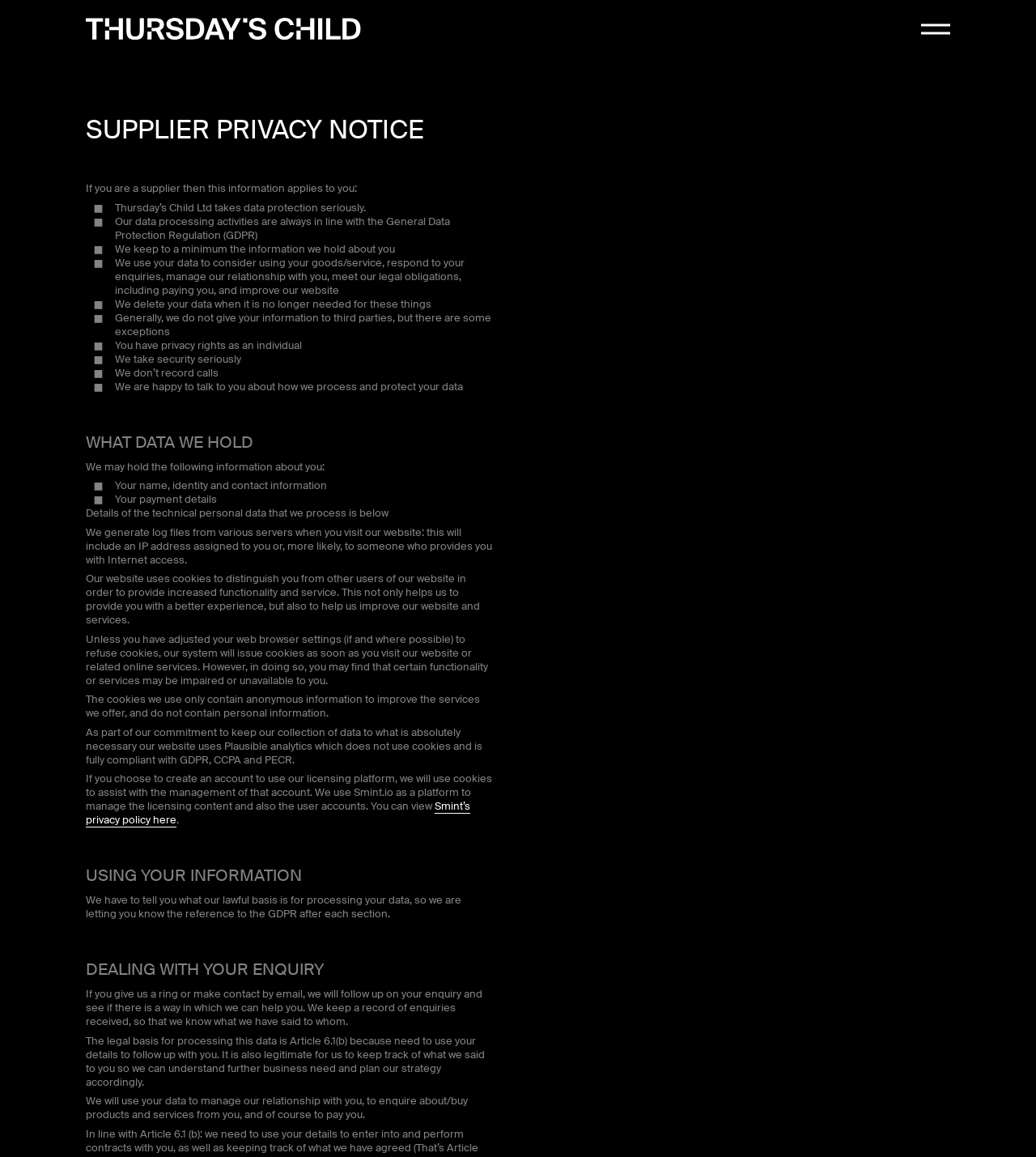Please answer the following question using a single word or phrase: 
What is the purpose of Thursday's Child Ltd data processing?

In line with GDPR